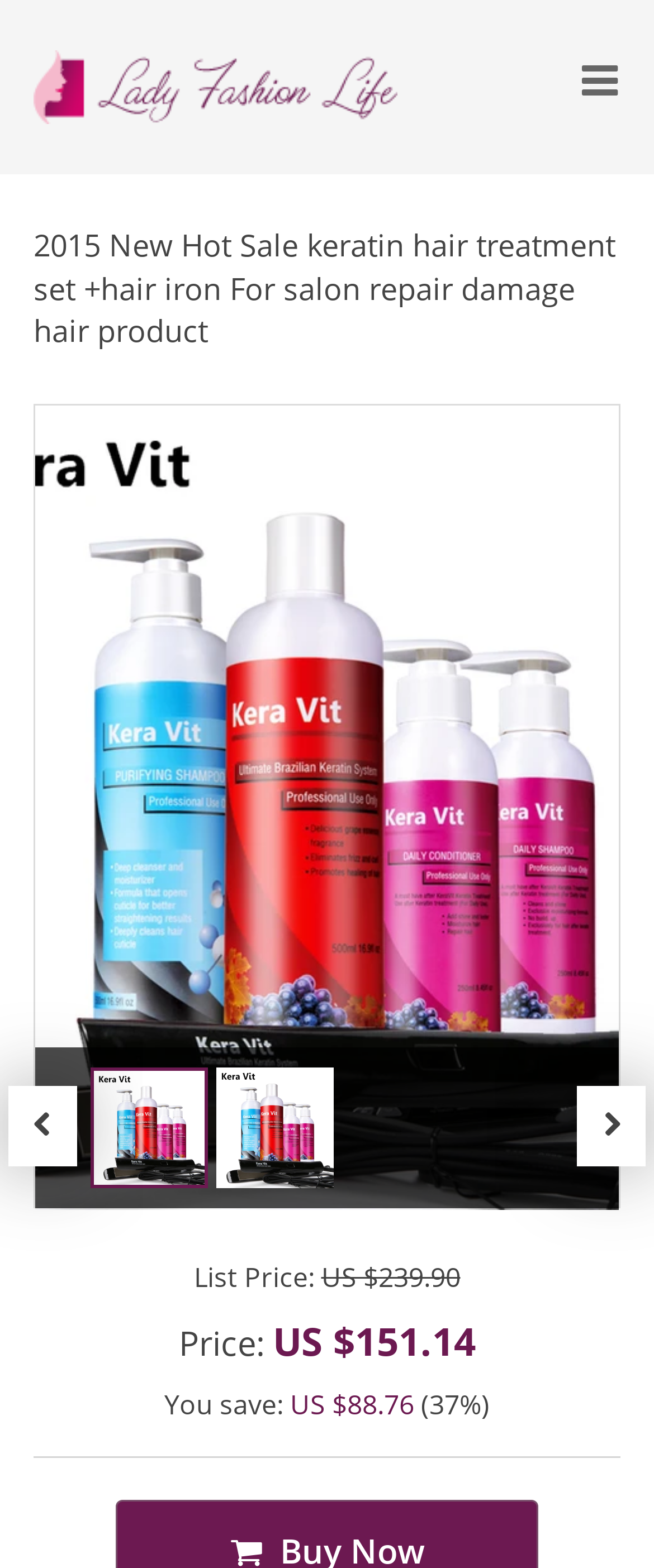Utilize the details in the image to thoroughly answer the following question: What is the product name?

The product name is mentioned in the StaticText element with the text '2015 New Hot Sale keratin hair treatment set +hair iron For salon repair damage hair product'.